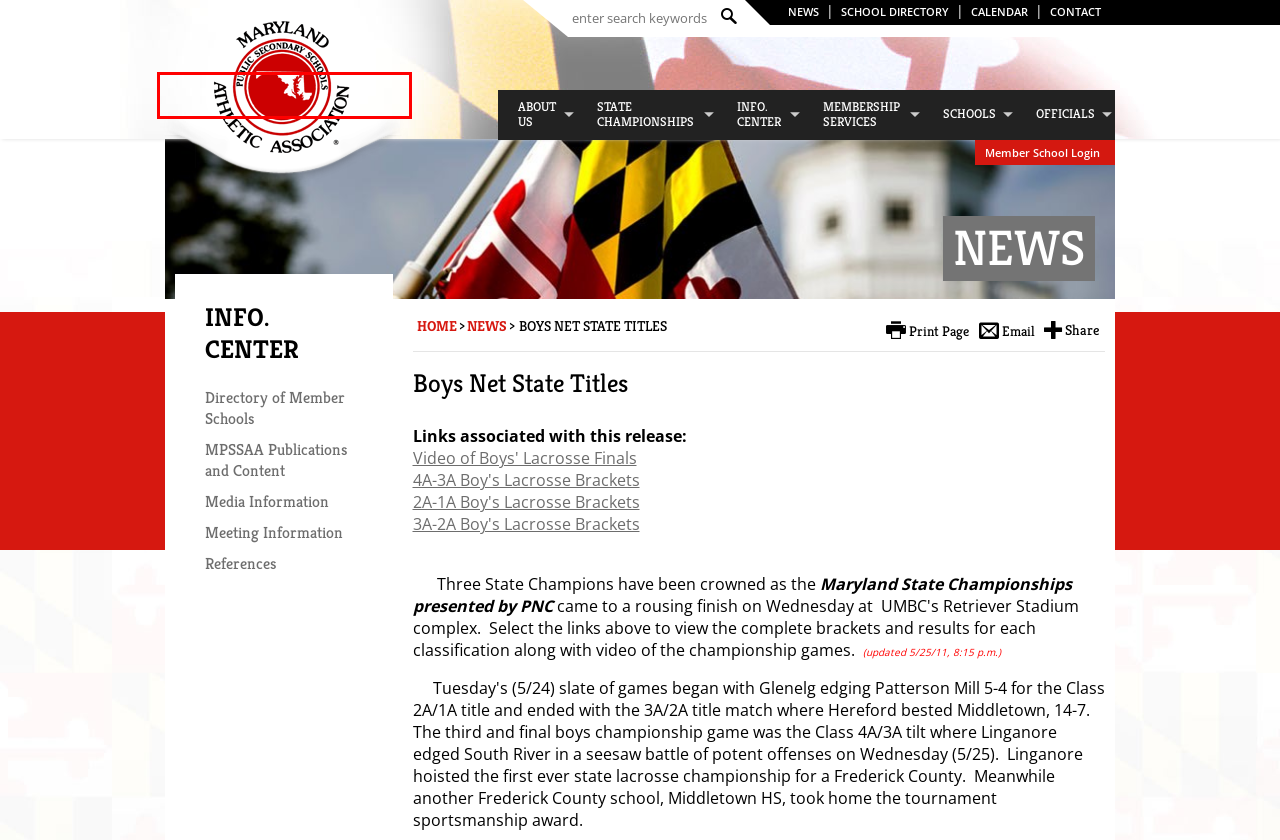You are presented with a screenshot of a webpage containing a red bounding box around an element. Determine which webpage description best describes the new webpage after clicking on the highlighted element. Here are the candidates:
A. Officials Association Central - Officials | MPSSAA
B. MPSSAA Handbook 2023-24 - Page 39
C. MPSSAA Online Store
D. State Calendar - Info. Center | MPSSAA
E. MPSSAA Publications and Content - Info. Center | MPSSAA
F. Sickle Cell Trait | MPSSAA
G. MPSSAA Officials Ejection Reporting Form | MPSSAA
H. Maryland Public Secondary Schools Athletic Association | MPSSAA

H